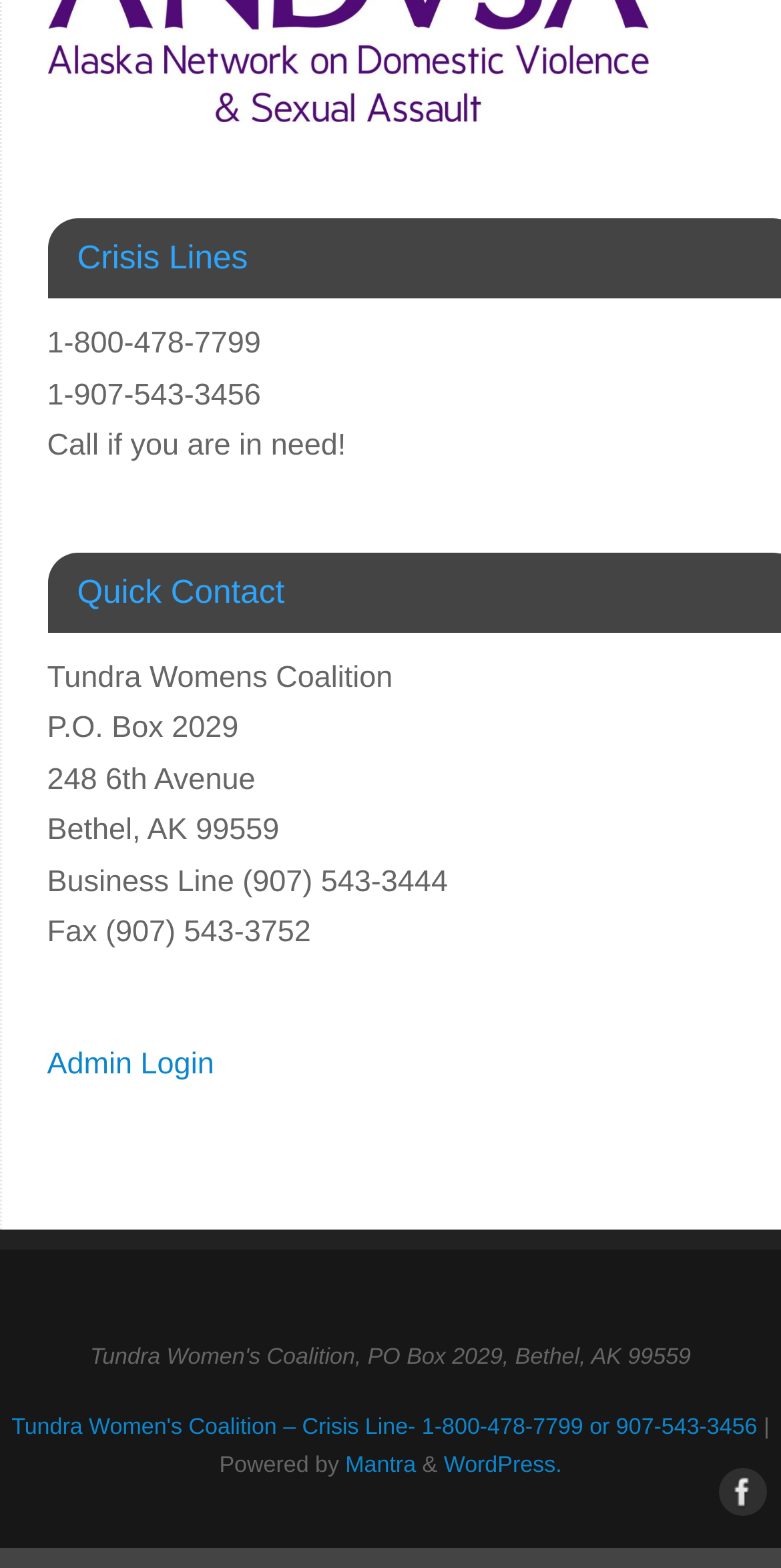Find the bounding box coordinates for the UI element whose description is: "Admin Login". The coordinates should be four float numbers between 0 and 1, in the format [left, top, right, bottom].

[0.06, 0.668, 0.274, 0.689]